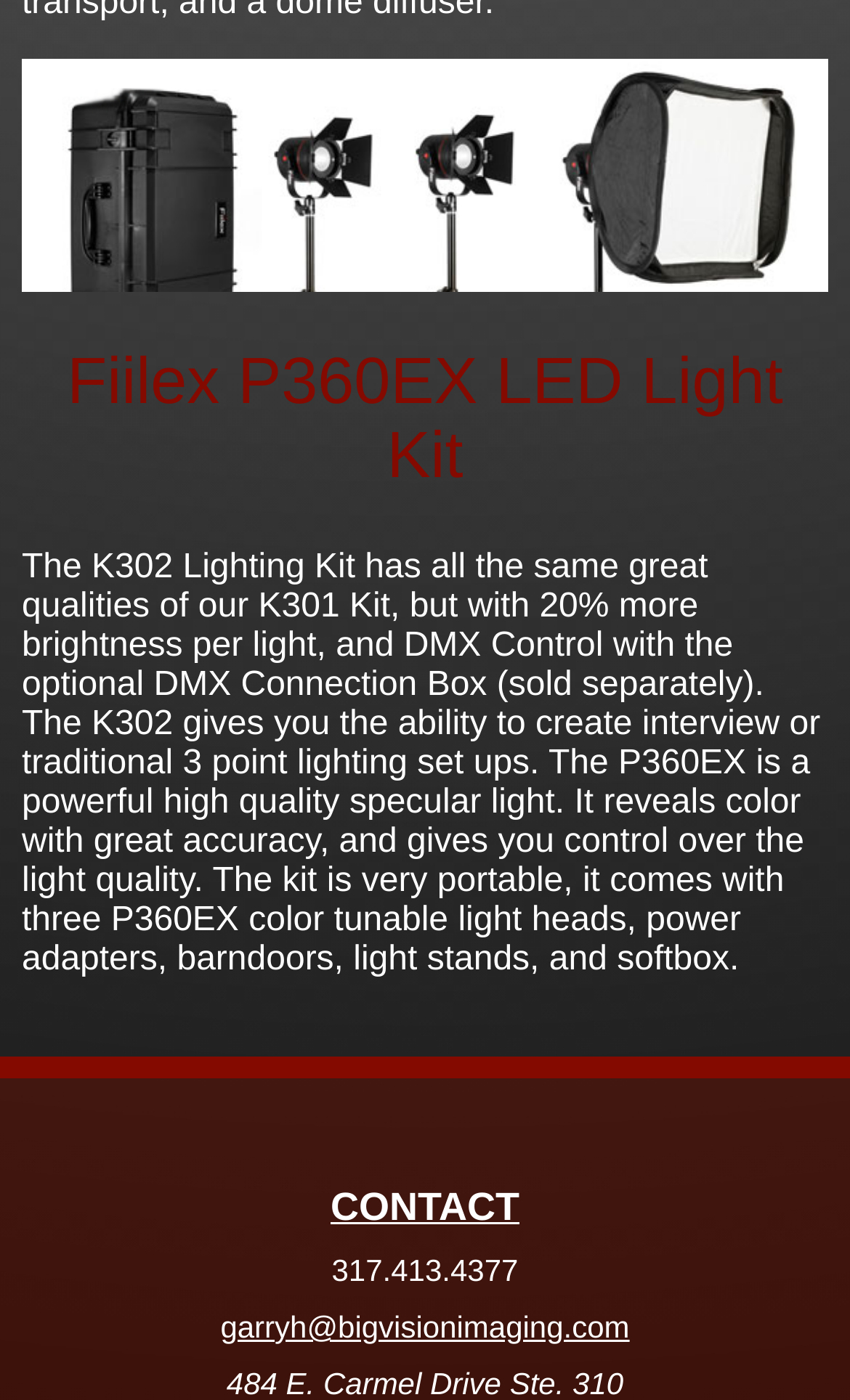What is the name of the LED light kit?
Based on the visual details in the image, please answer the question thoroughly.

I found the answer by looking at the heading element with the text 'Fiilex P360EX LED Light Kit' which is a child of the article element.